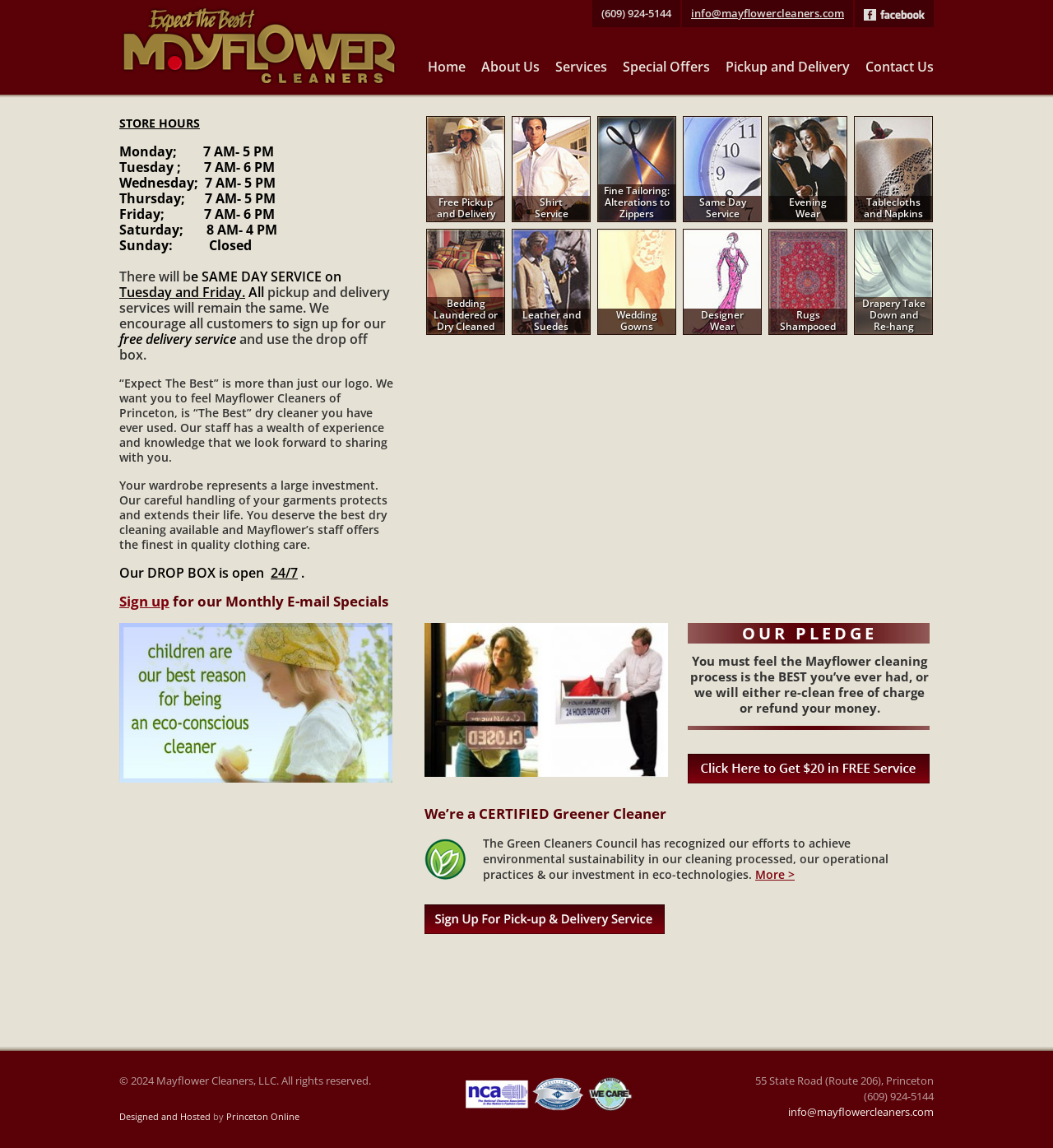Give a one-word or short phrase answer to the question: 
What are the store hours of Mayflower Cleaners on Monday?

7 AM- 5 PM